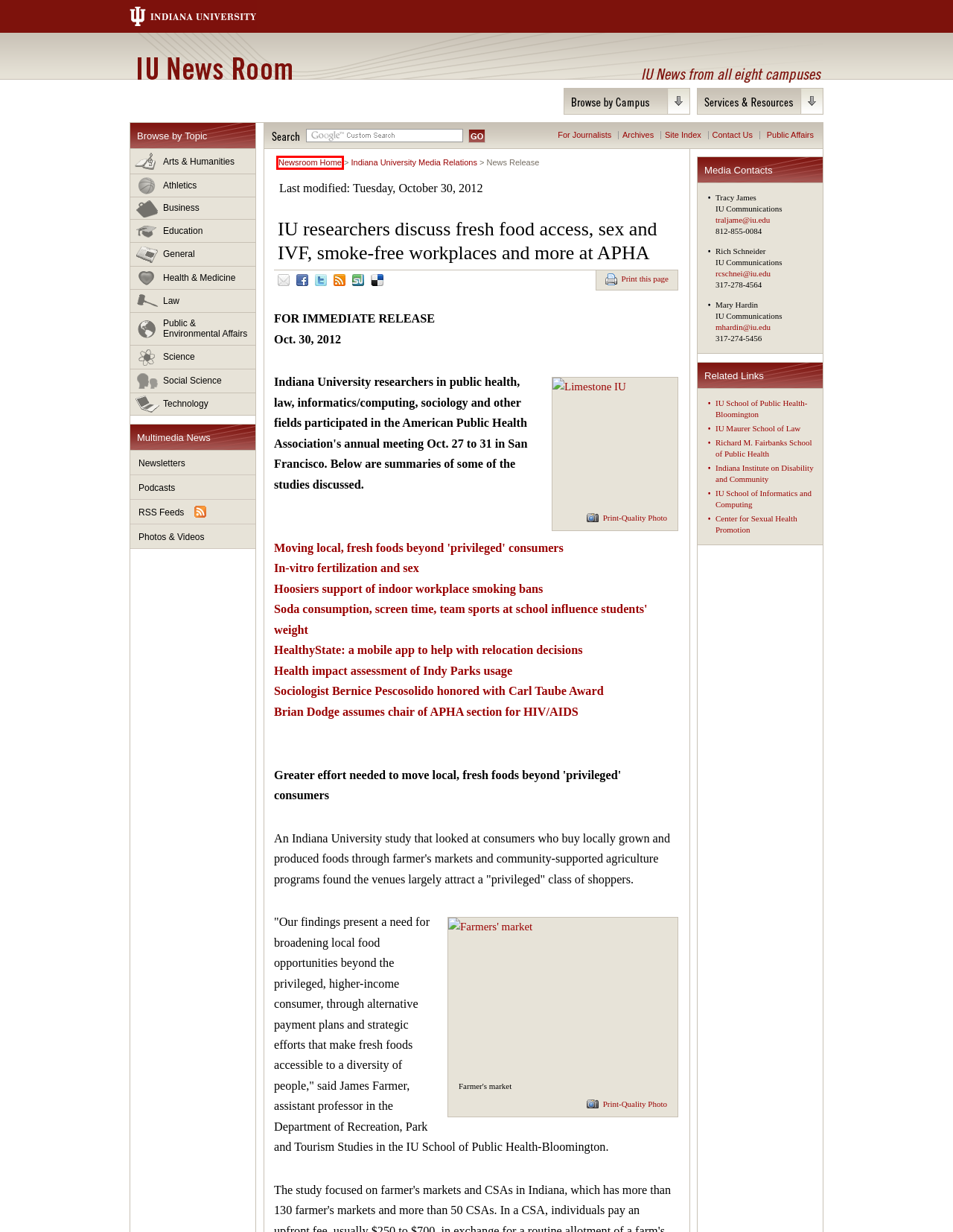Look at the screenshot of a webpage with a red bounding box and select the webpage description that best corresponds to the new page after clicking the element in the red box. Here are the options:
A. Photos & Videos:
								
					IU News Room: Indiana University
B. IU researchers discuss fresh food access, sex and IVF, smoke-free workplaces and more at APHA
C. School of Public Health: Indiana University Bloomington
D. Center for Sexual Health Promotion: Indiana University Bloomington
E. News Archive:
								
					IU News Room: Indiana University
F. Indiana Institute on Disability and Community: Indiana University Bloomington
G. IU News Room: Indiana University
H. Maurer School of Law: Indiana University Bloomington

G